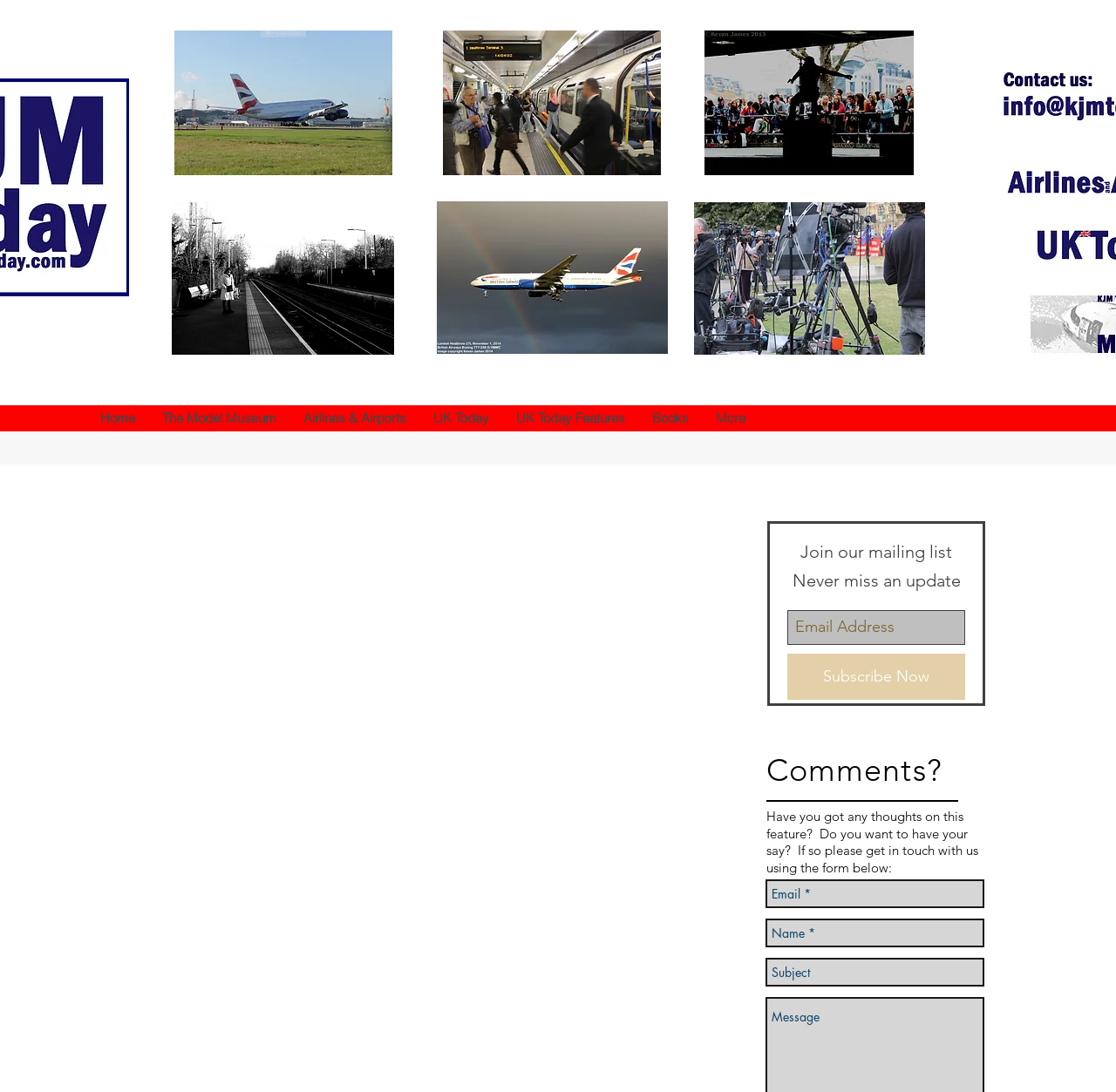Please identify the bounding box coordinates of the clickable area that will allow you to execute the instruction: "Leave a comment".

[0.686, 0.805, 0.882, 0.832]